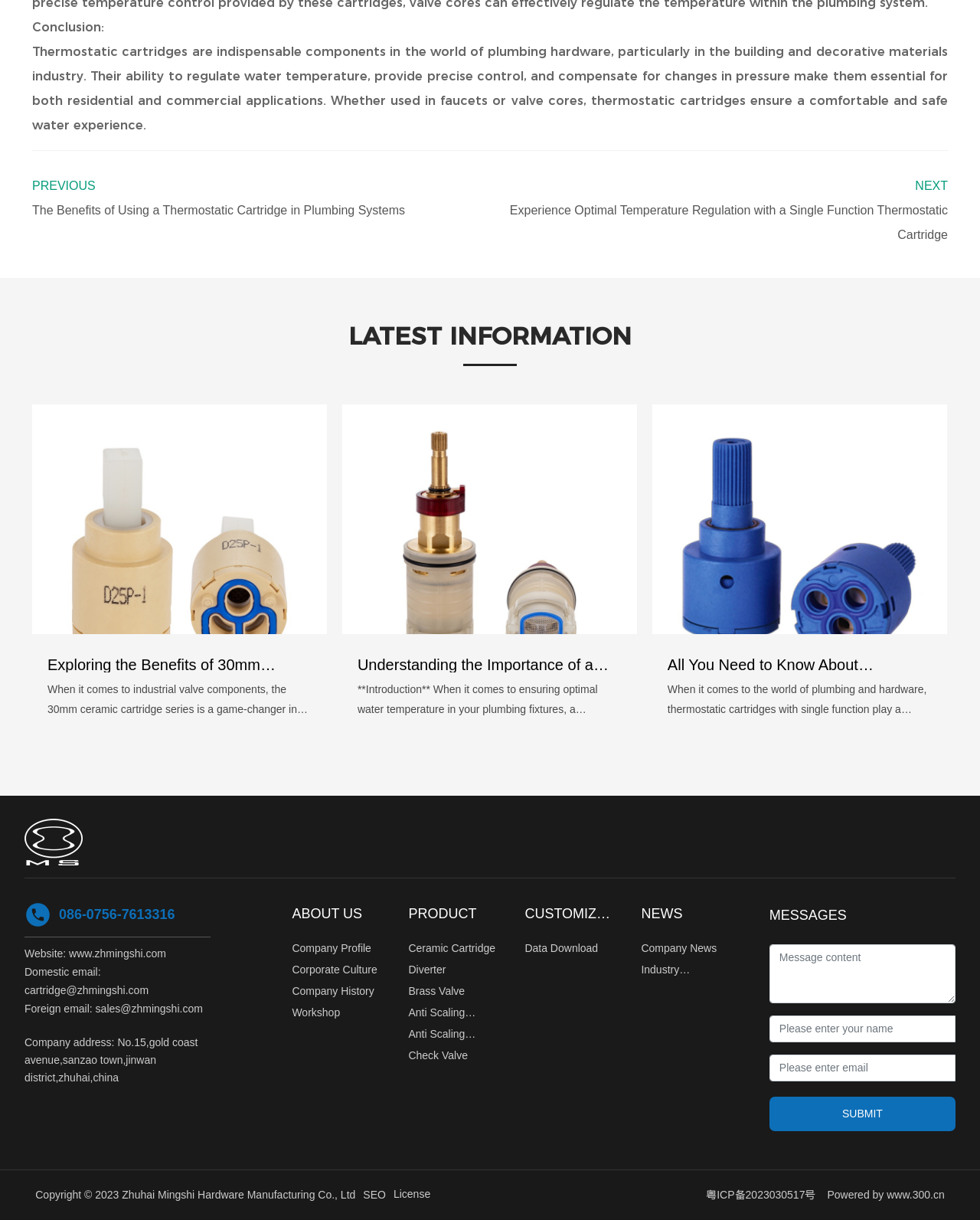What is the purpose of the 'Message content' textbox?
Please provide a single word or phrase as your answer based on the image.

To send a message